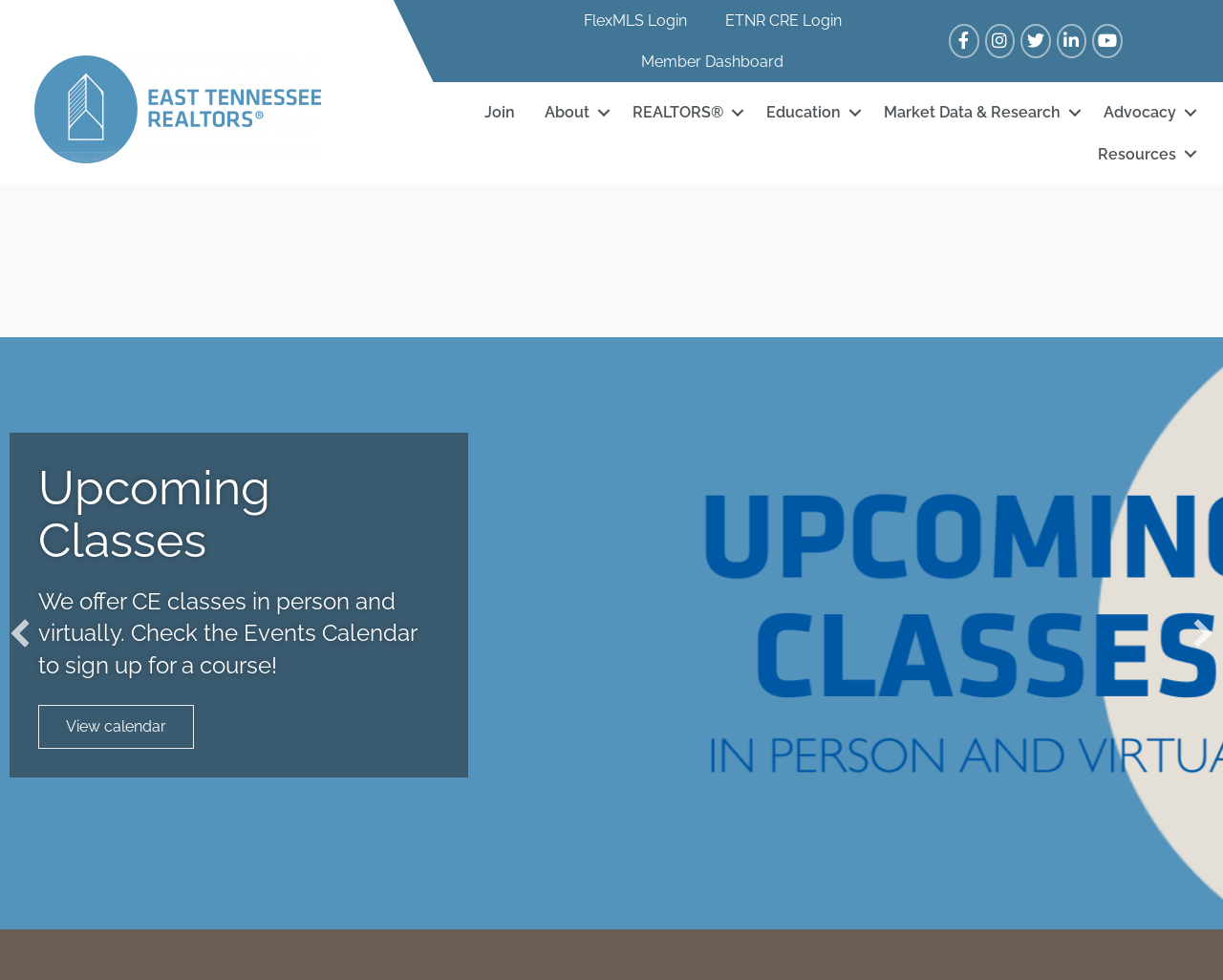What type of classes does the organization offer?
Provide a detailed answer to the question using information from the image.

The webpage mentions 'We offer CE classes in person and virtually' in the section about upcoming classes, indicating that the organization offers Continuing Education classes.